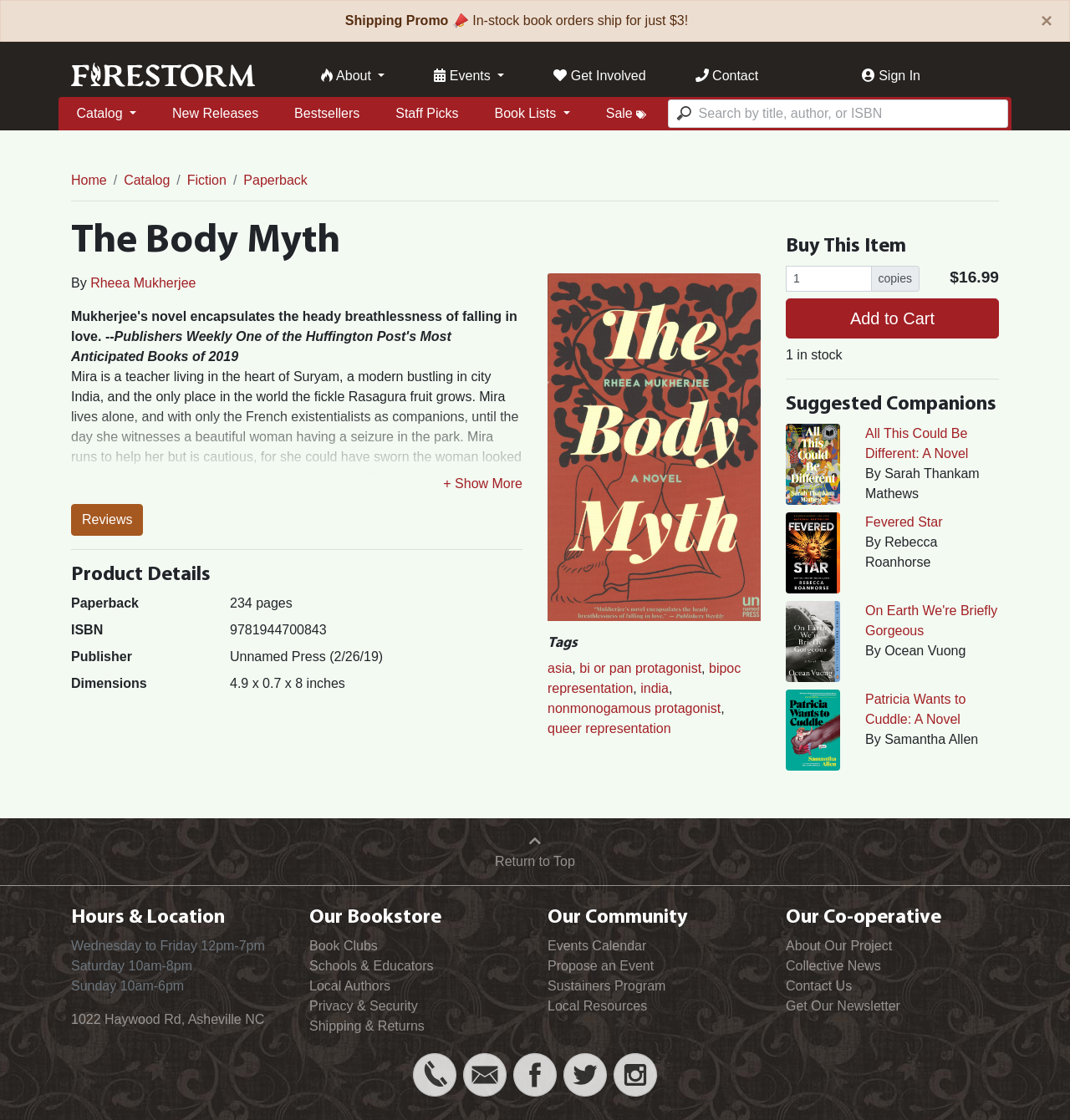Please identify the bounding box coordinates for the region that you need to click to follow this instruction: "Add to cart".

[0.734, 0.266, 0.934, 0.302]